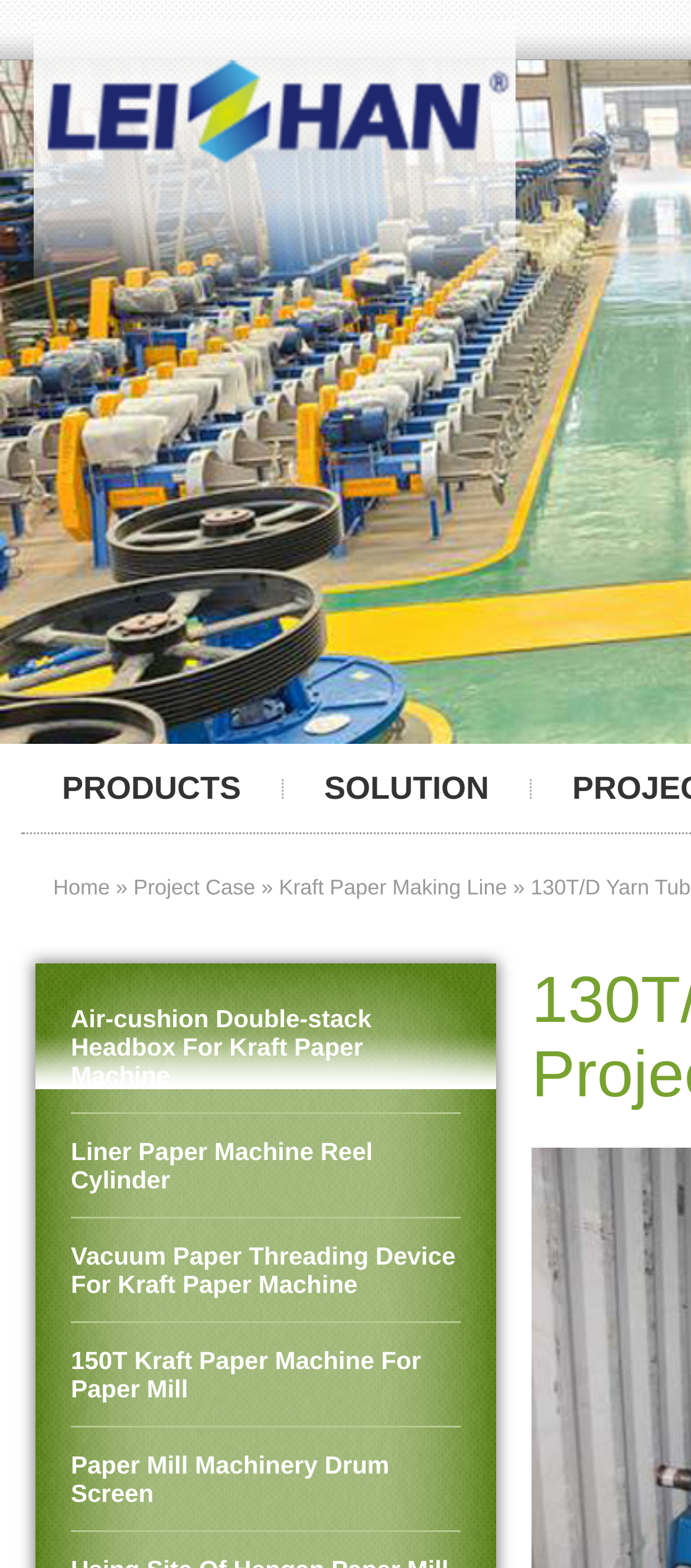Identify the bounding box coordinates of the element that should be clicked to fulfill this task: "go to products page". The coordinates should be provided as four float numbers between 0 and 1, i.e., [left, top, right, bottom].

[0.031, 0.474, 0.408, 0.531]